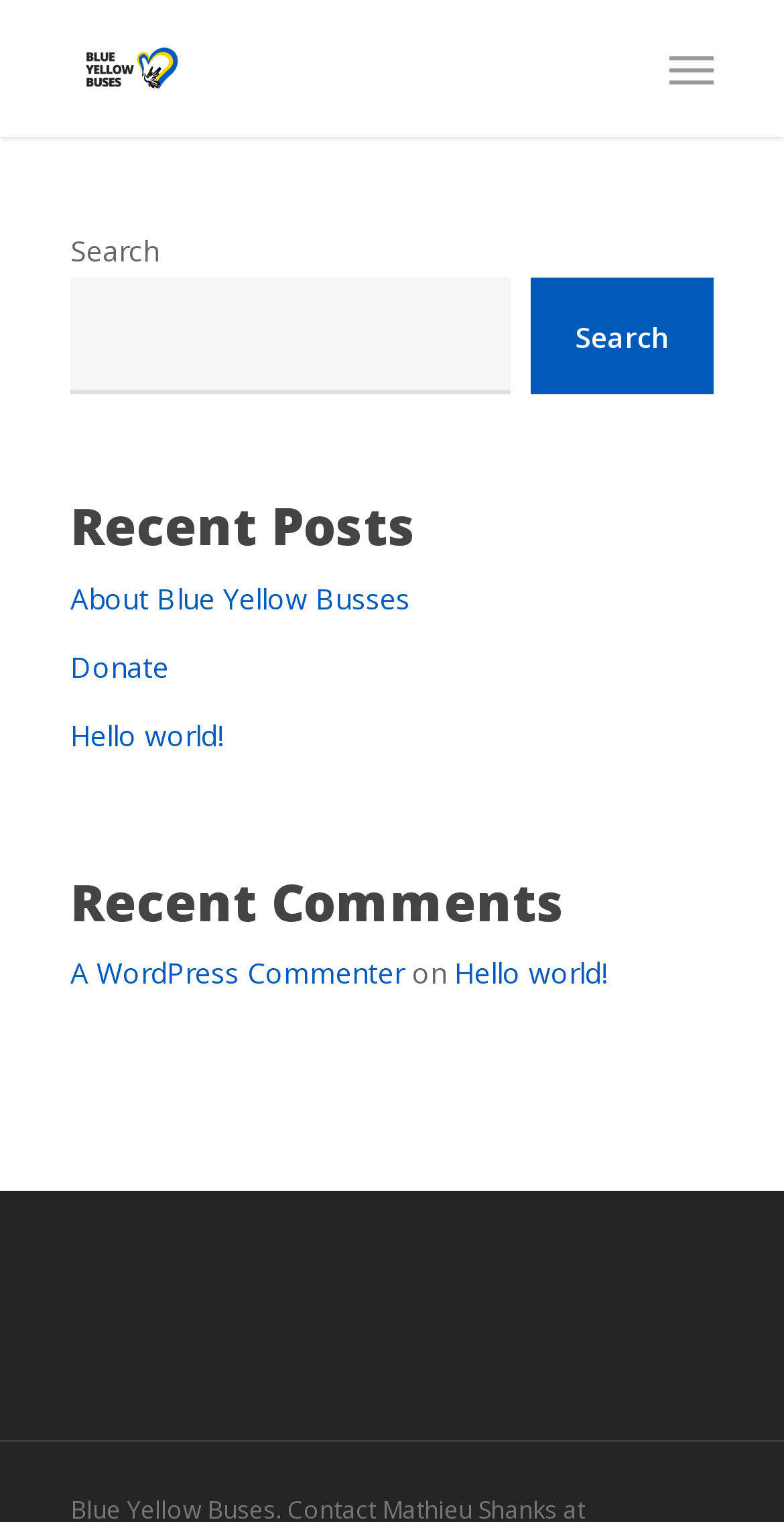Provide a single word or phrase answer to the question: 
What is the name of the commenter on the 'Hello world!' article?

A WordPress Commenter